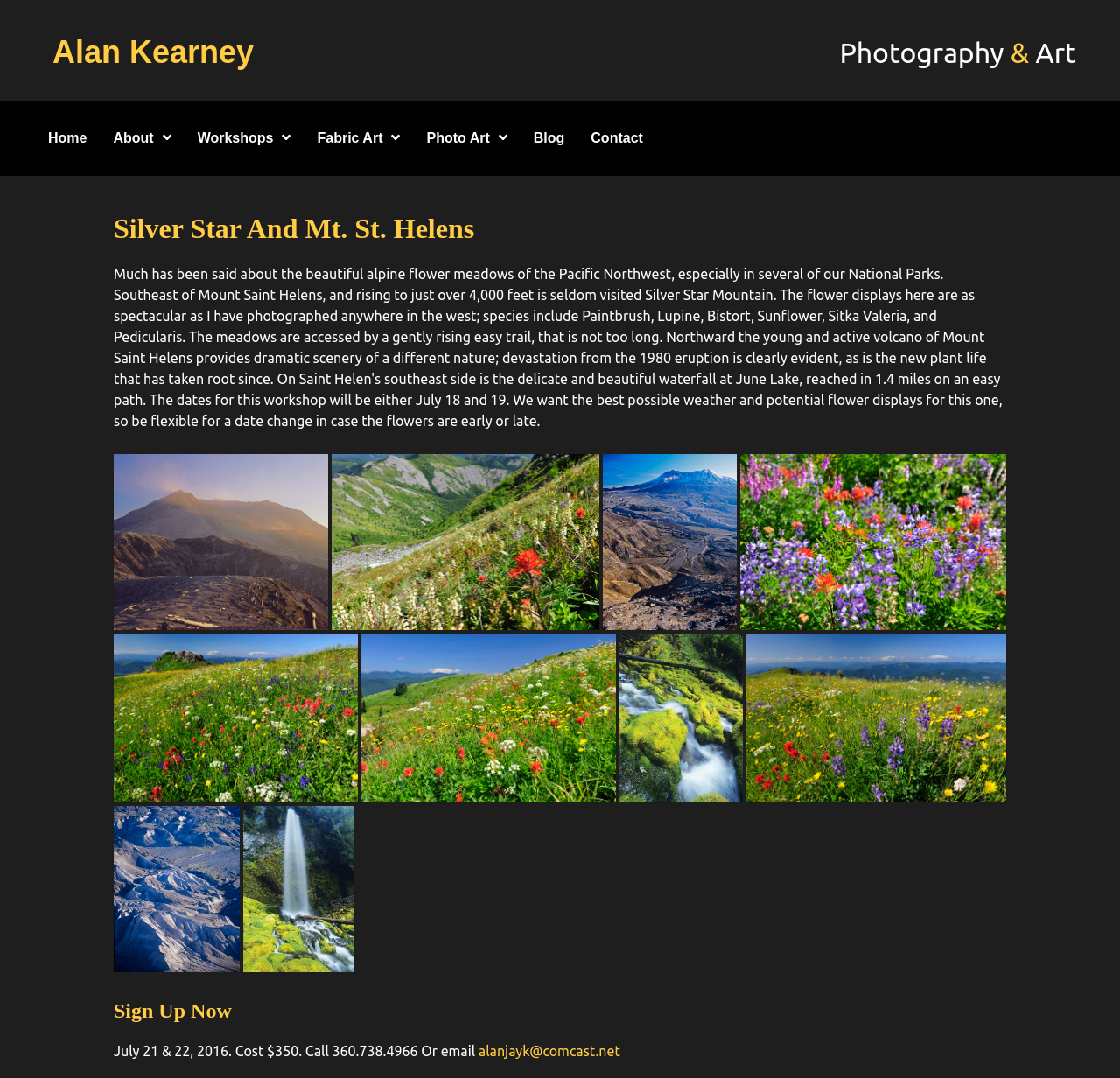Refer to the image and provide an in-depth answer to the question: 
What is the cost of the workshop?

The cost of the workshop can be found in the StaticText element 'July 21 & 22, 2016. Cost $350. Call 360.738.4966 Or email' at the bottom of the webpage.